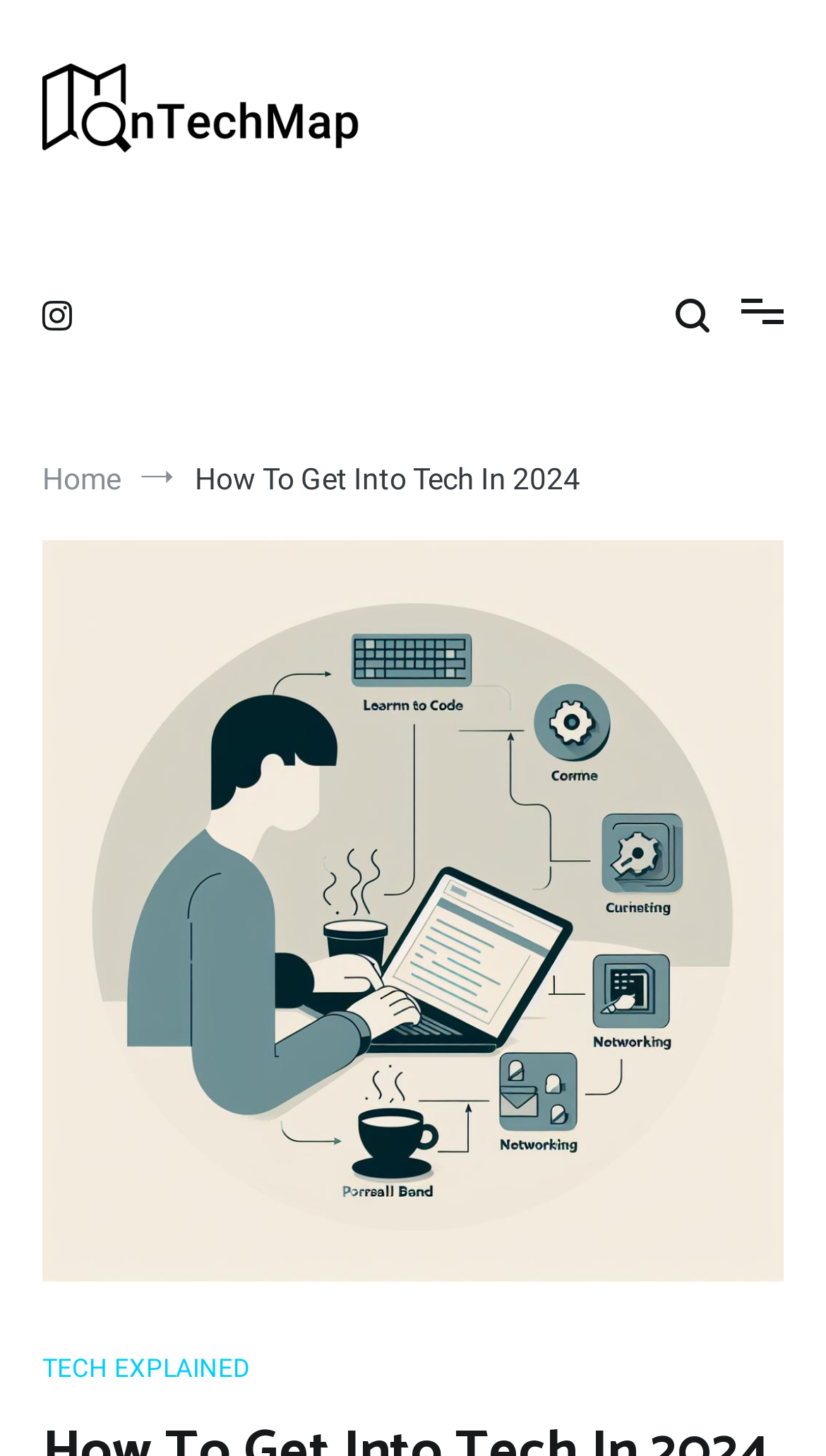Create a detailed description of the webpage's content and layout.

The webpage is titled "How To Get Into Tech In 2024 - OnTechMap" and appears to be a guide for individuals interested in entering the tech industry. At the top left corner, there is a logo of OnTechMap, which is an image linked to the OnTechMap website. Next to the logo, there is a text link also labeled "OnTechMap". 

Below the logo, there is a navigation section containing breadcrumbs, which includes a link to the "Home" page. The breadcrumbs section also displays the title "How To Get Into Tech In 2024" in static text. 

On the top right corner, there is a small icon represented by the Unicode character "\uf10f", which is linked but lacks a descriptive text. 

At the bottom of the page, there is a link labeled "TECH EXPLAINED", which seems to be a separate section or category.